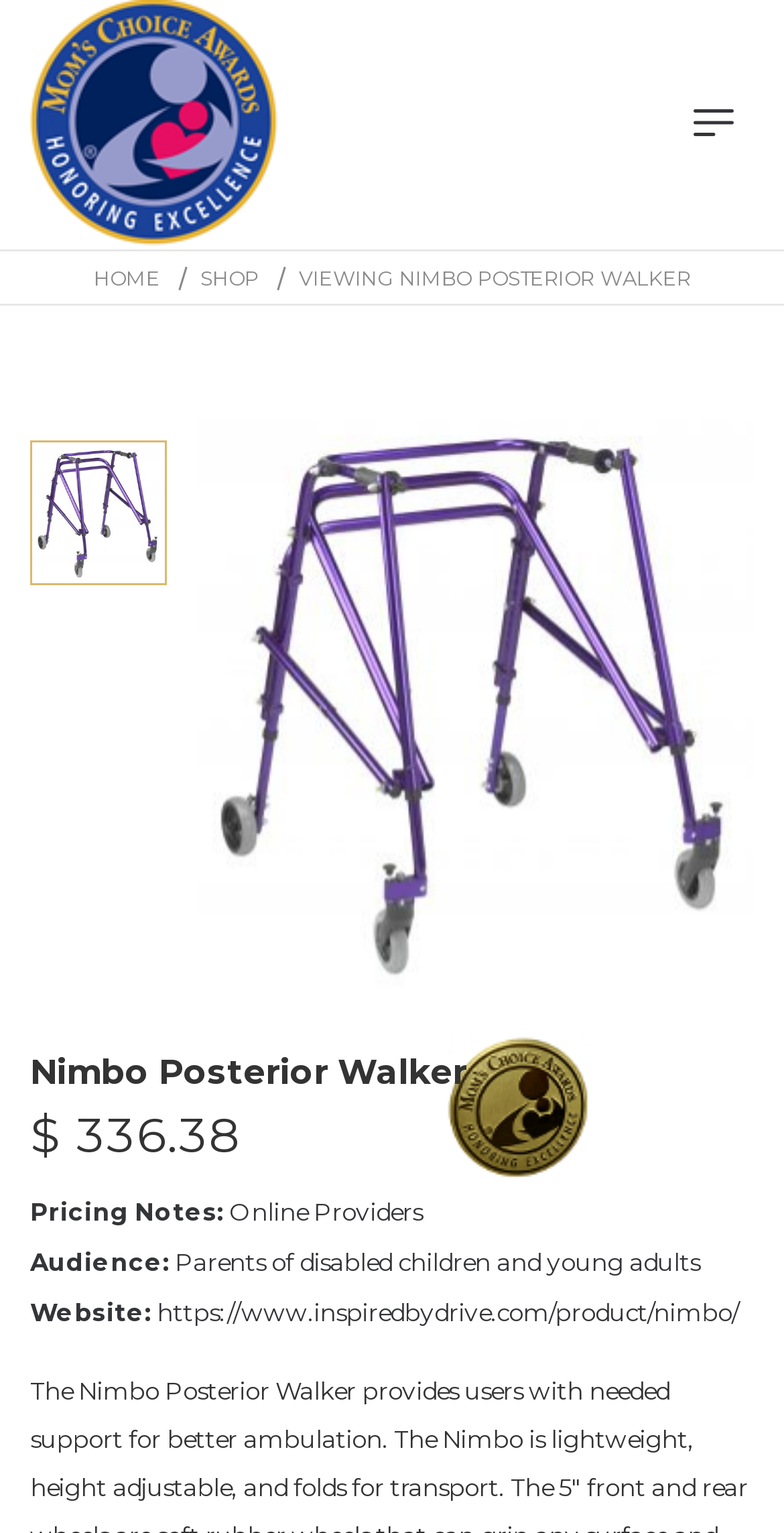Create an elaborate caption for the webpage.

The webpage is about the Nimbo Posterior Walker, a product for users who need support for better ambulation. At the top left, there are three links: one with no text, another with the text "N", and a third with the text "HOME". Next to the "HOME" link, there is another link with the text "SHOP". 

Below these links, there is a static text "VIEWING NIMBO POSTERIOR WALKER" that spans across the top of the page. On the right side of the page, there is a link with no text that takes up a significant portion of the page's height.

The main content of the page starts with a heading "Nimbo Posterior Walker" at the top left, followed by the product's price "$ 336.38" below it. To the right of the price, there is an image of the "MCA Gold Award". 

Below the price and the image, there are several sections of text. The first section is labeled "Pricing Notes:" and is located at the top left. Next to it, there is a section labeled "Online Providers". 

Further down, there is a section labeled "Audience:" at the top left, which describes the target audience as "Parents of disabled children and young adults". Finally, there is a section labeled "Website:" at the top left, which provides a link to the product's website at "https://www.inspiredbydrive.com/product/nimbo/".